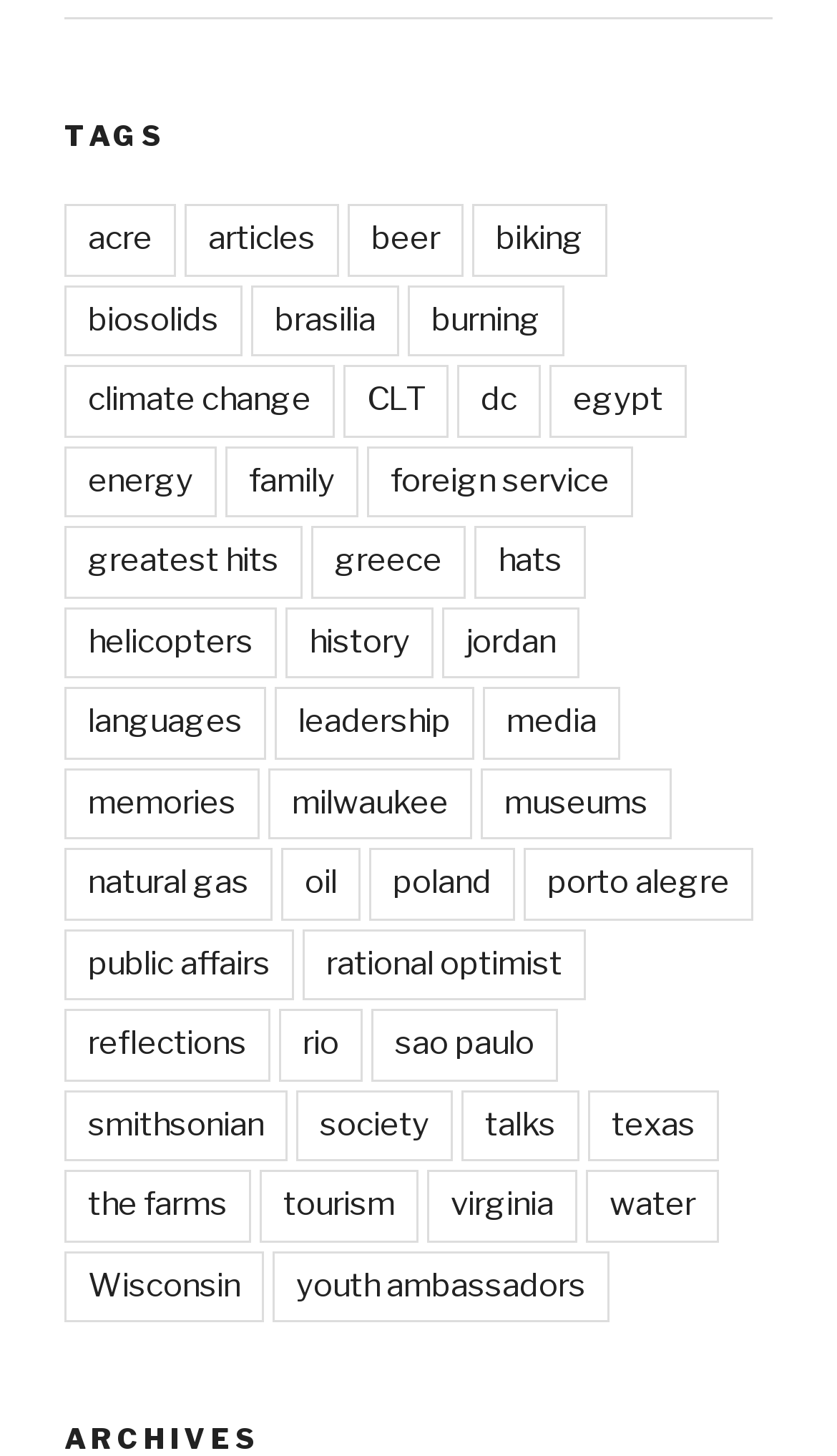Determine the bounding box coordinates of the clickable region to carry out the instruction: "explore the topic 'languages'".

[0.077, 0.472, 0.318, 0.522]